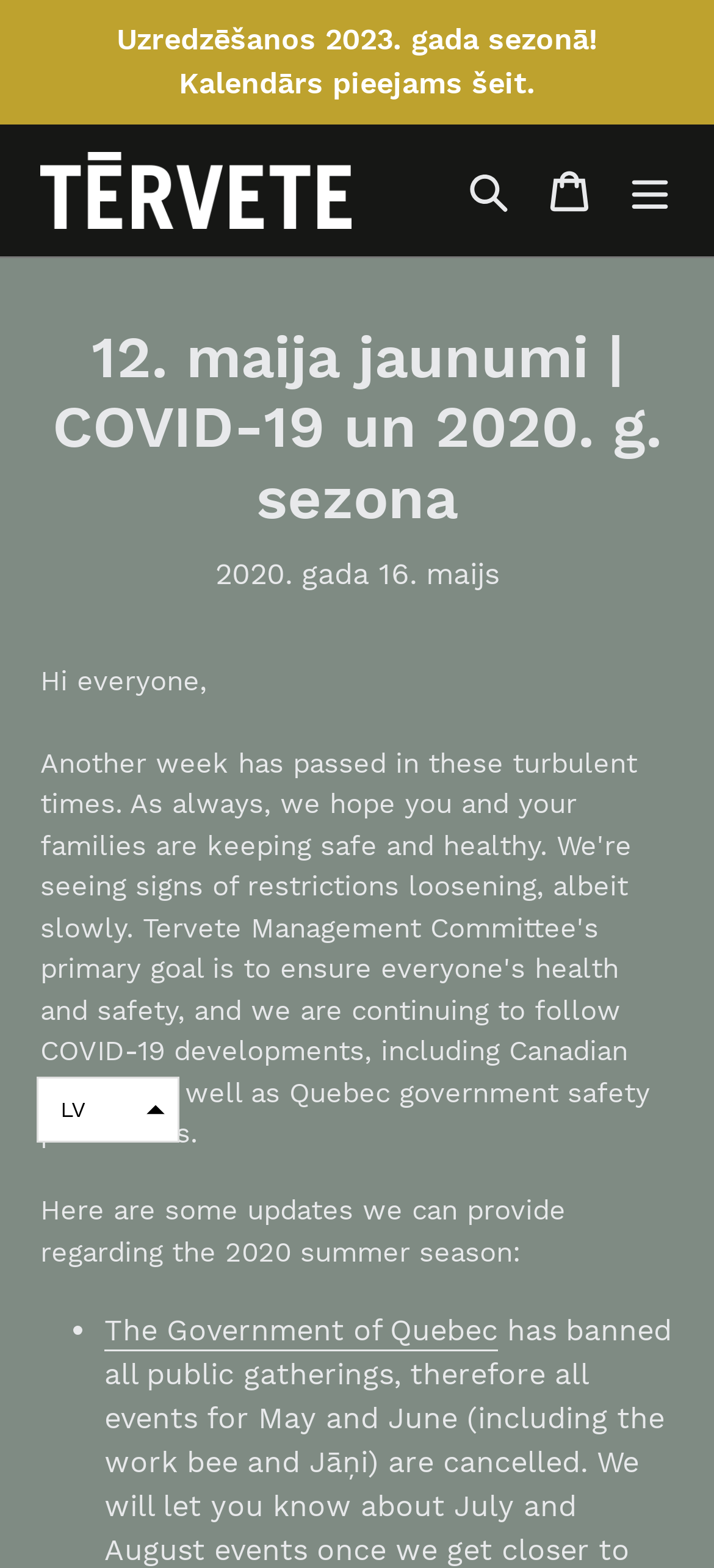Locate the bounding box of the UI element described by: "The Government of Quebec" in the given webpage screenshot.

[0.146, 0.837, 0.697, 0.862]